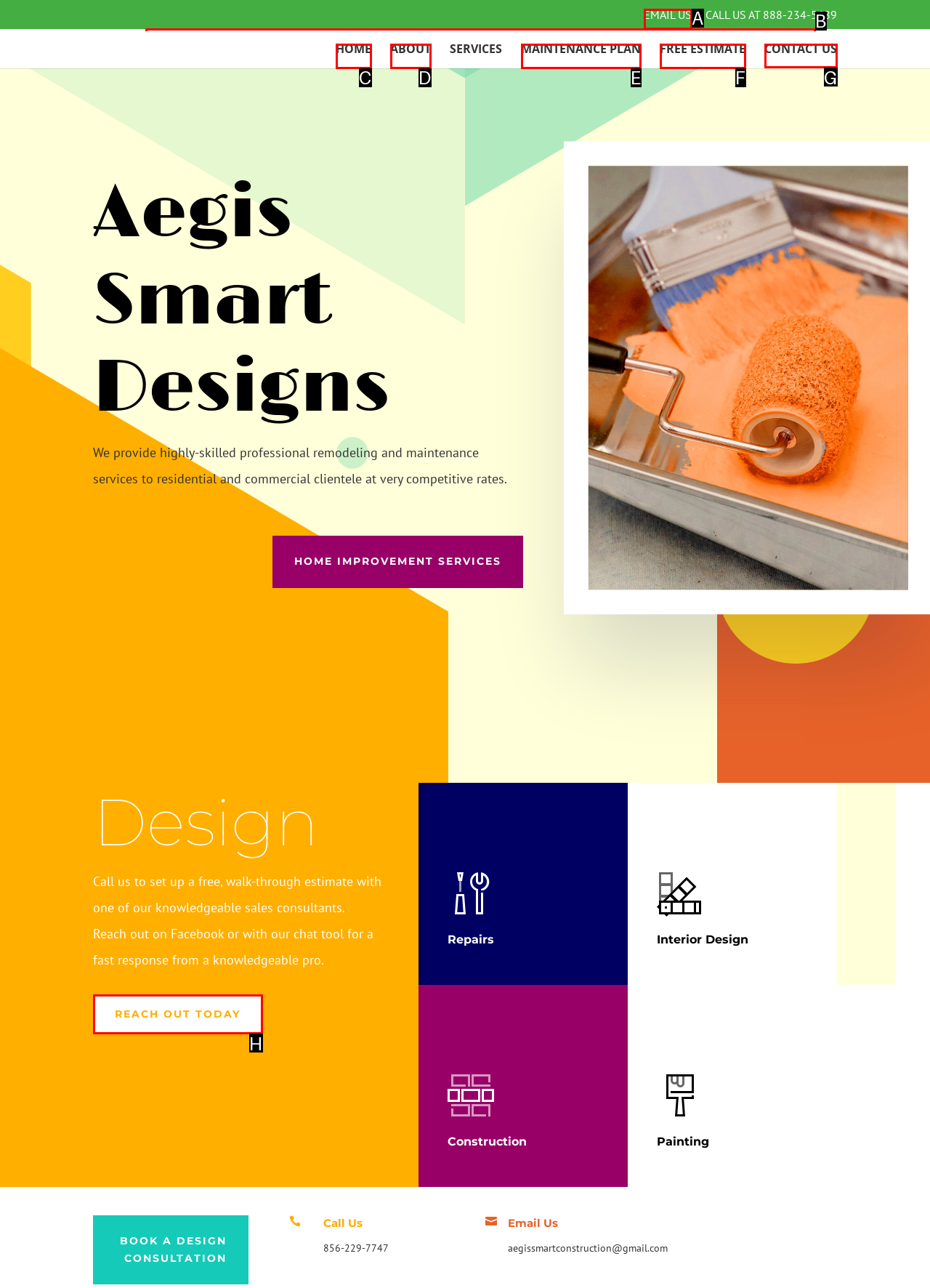Given the task: Contact us, indicate which boxed UI element should be clicked. Provide your answer using the letter associated with the correct choice.

G